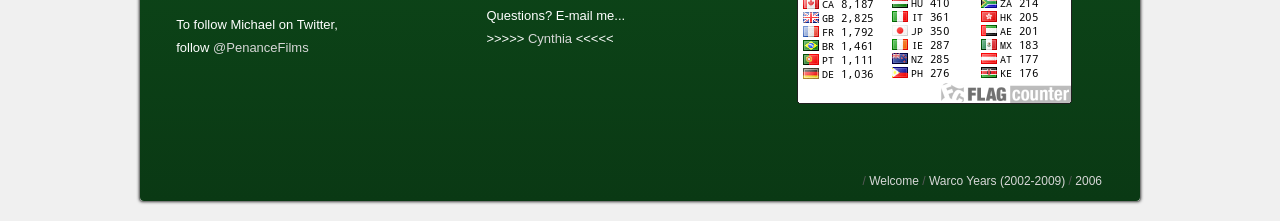Refer to the screenshot and answer the following question in detail:
What is the name of the webpage?

The link with the text 'Welcome' is likely the name of the webpage, as it is a prominent link at the top of the page.